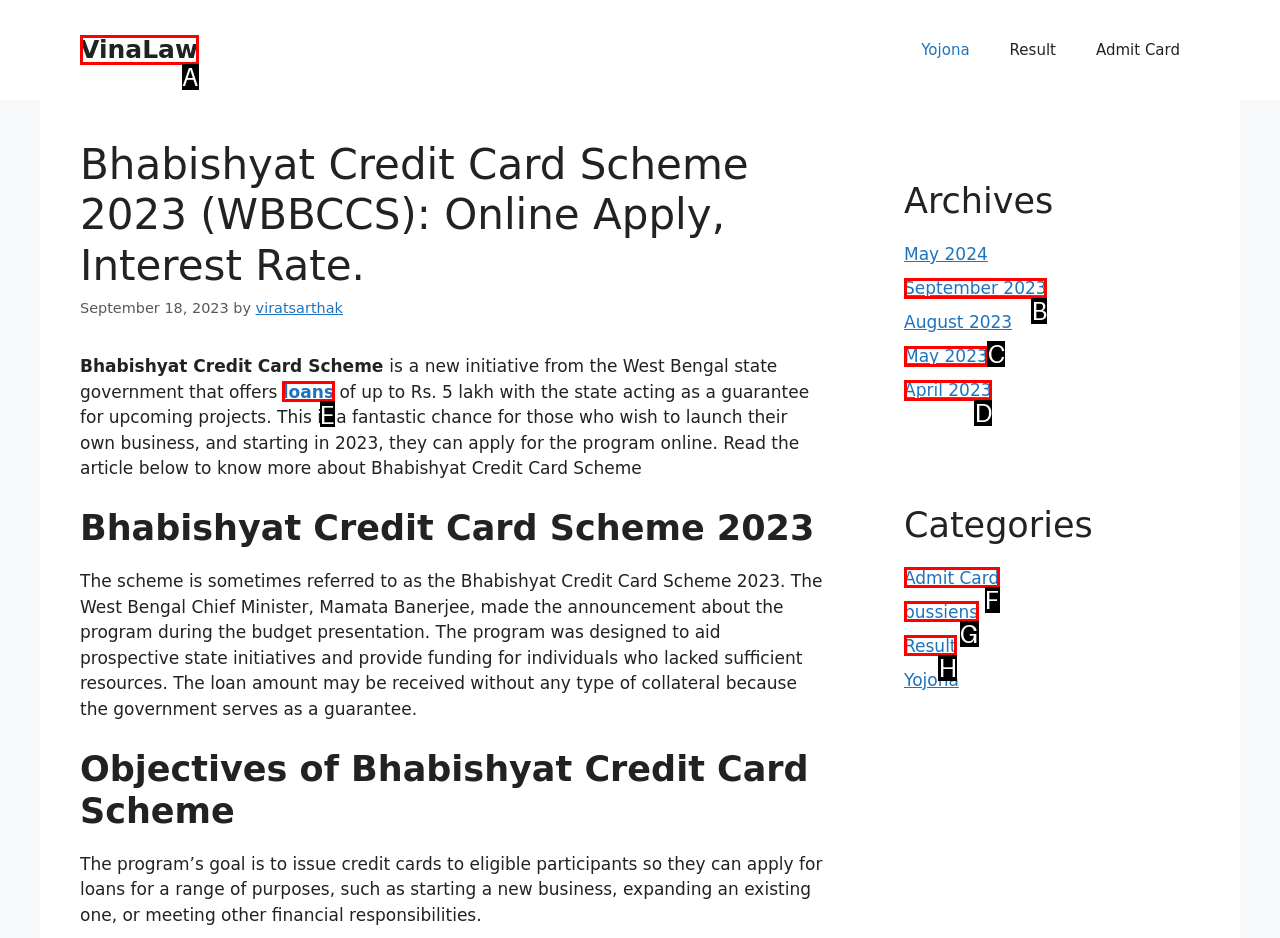Which HTML element matches the description: bussiens the best? Answer directly with the letter of the chosen option.

G